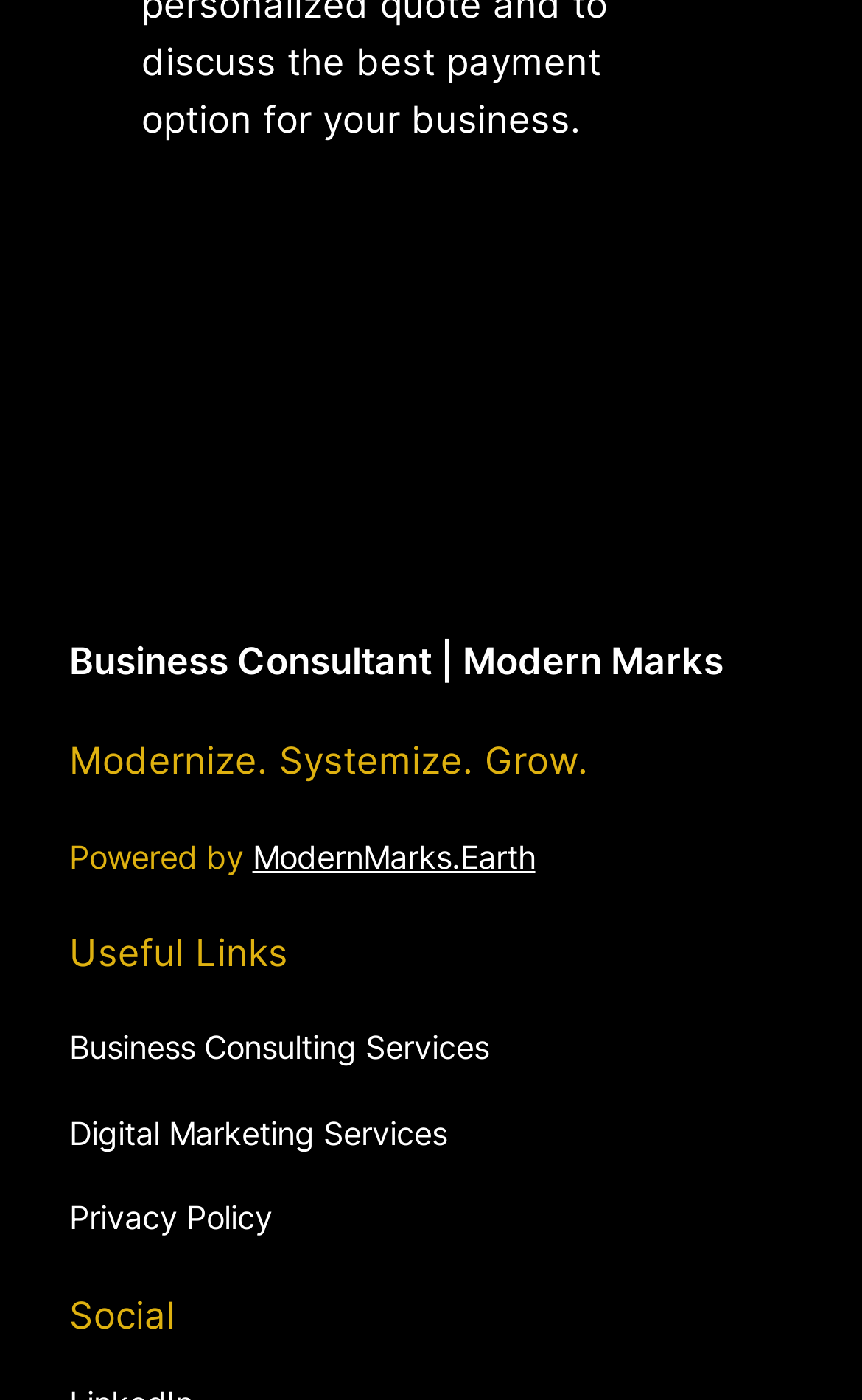What is the category of the 'Business Consulting Services' link?
Answer the question with just one word or phrase using the image.

Useful Links